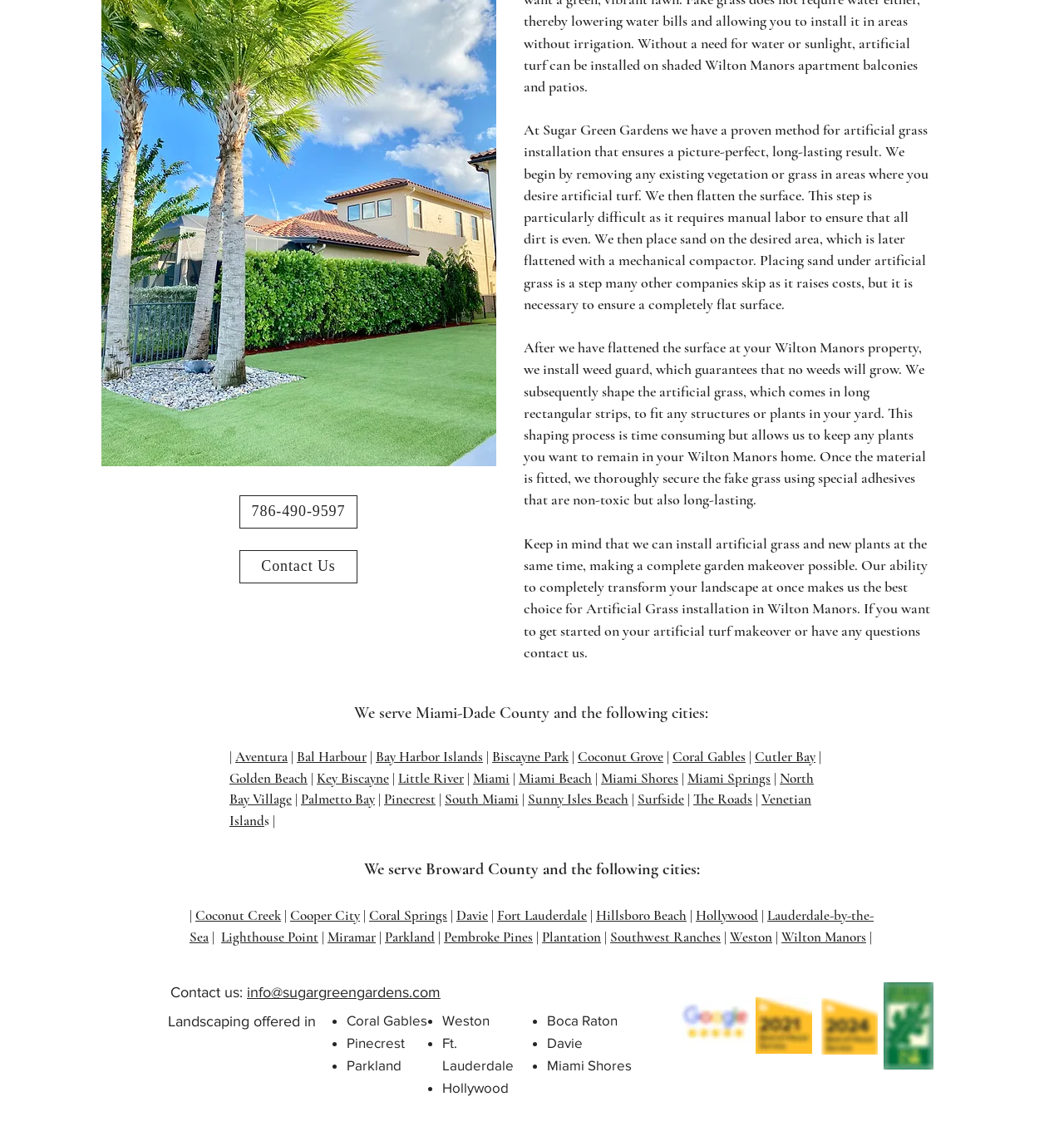Please identify the bounding box coordinates of the area that needs to be clicked to follow this instruction: "Print this page".

None